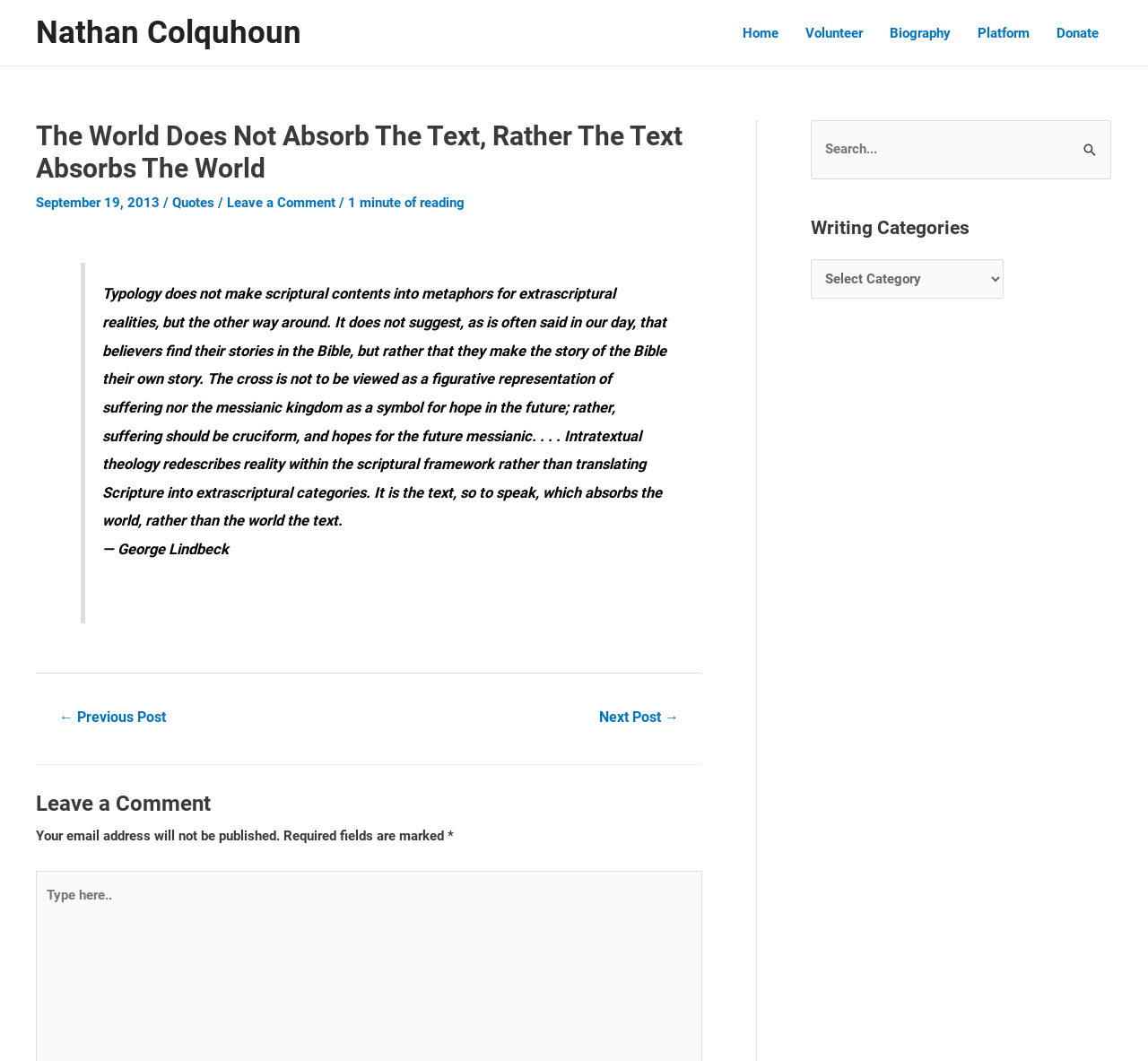What is the name of the person quoted in the article?
Utilize the image to construct a detailed and well-explained answer.

I found the name of the person quoted in the article by looking at the blockquote section, which says '— George Lindbeck'. This suggests that George Lindbeck is the person quoted in the article.